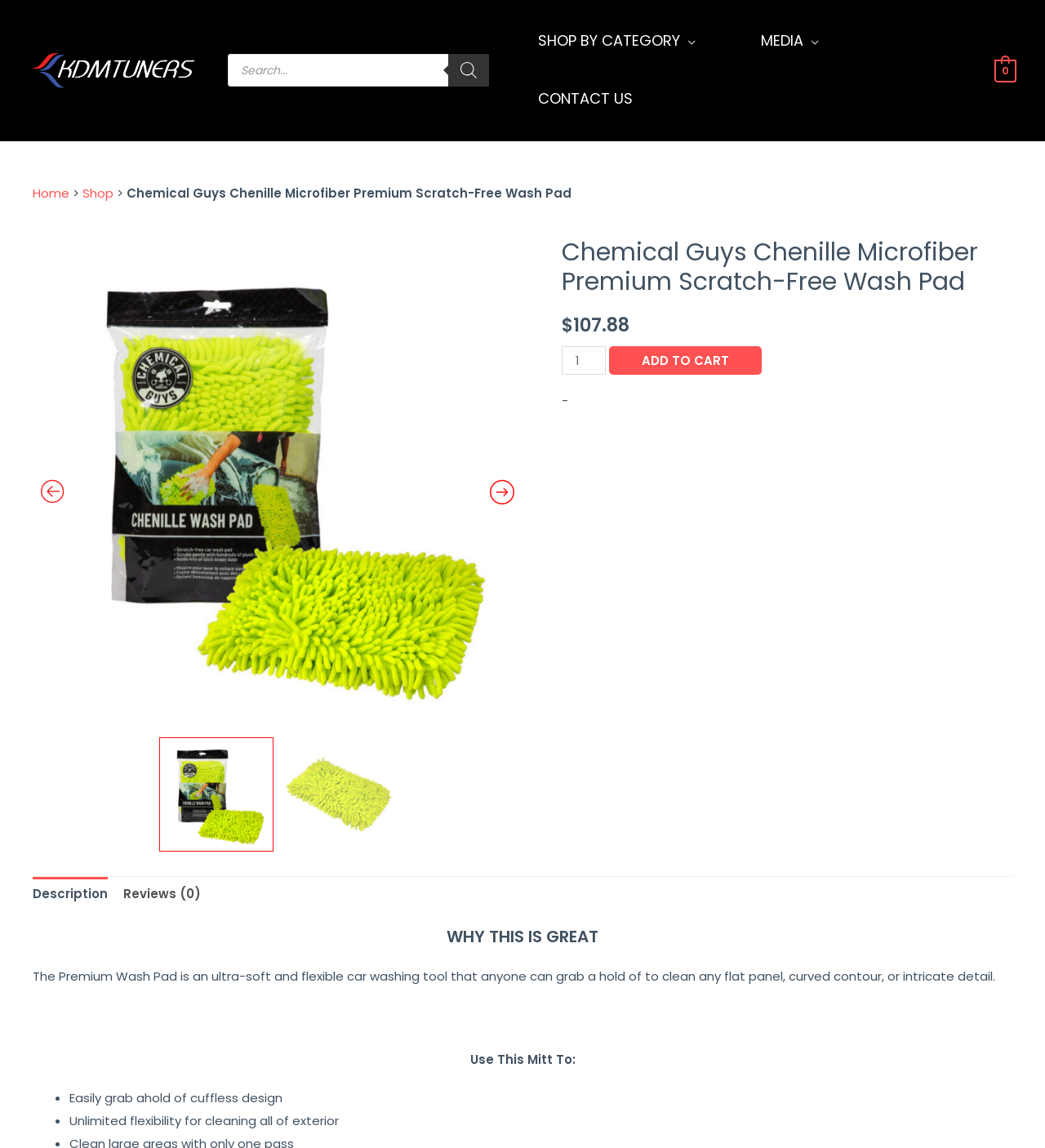Using floating point numbers between 0 and 1, provide the bounding box coordinates in the format (top-left x, top-left y, bottom-right x, bottom-right y). Locate the UI element described here: Shop by Category

[0.484, 0.011, 0.697, 0.06]